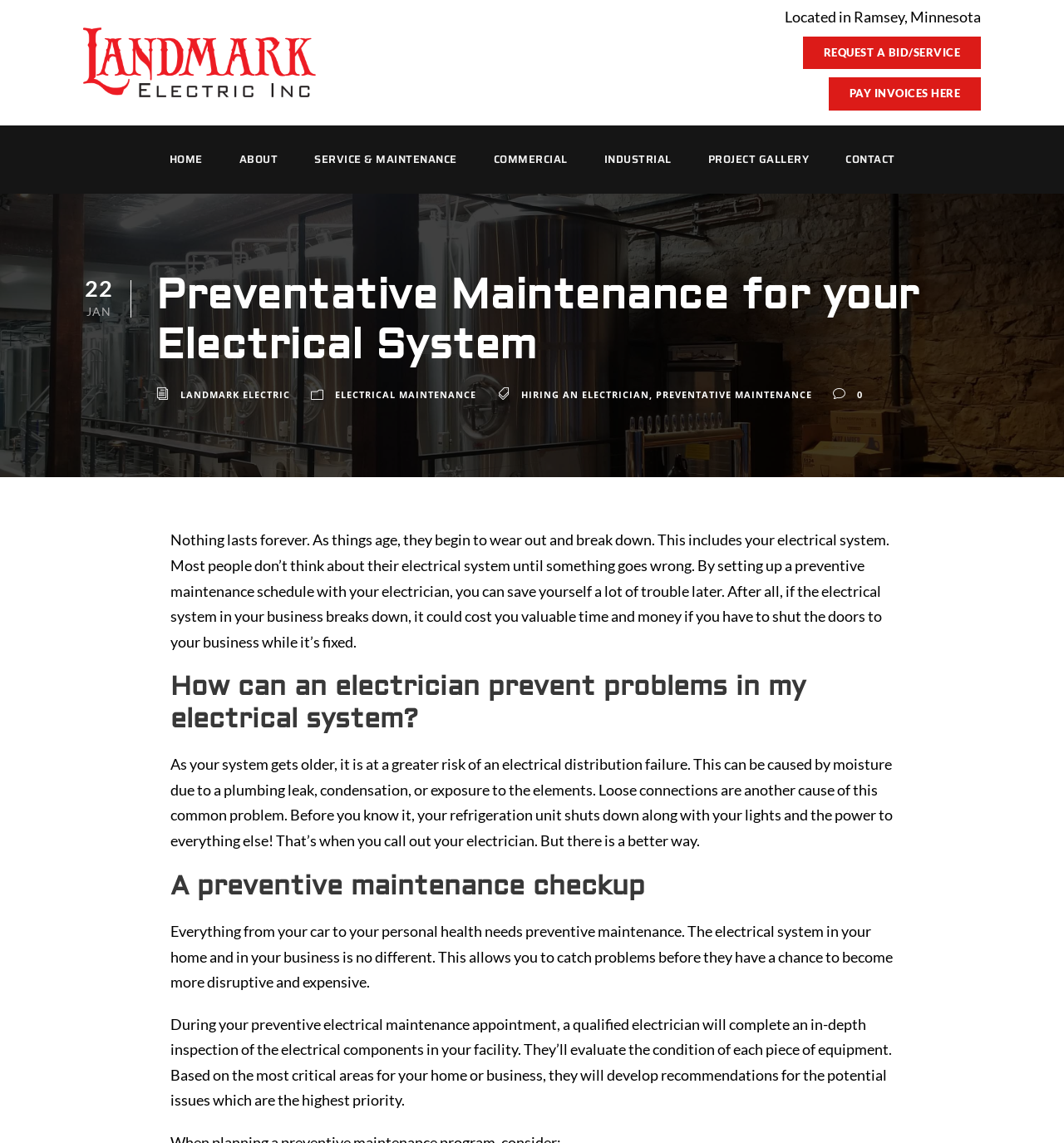What is the main topic of the webpage?
Look at the image and respond with a one-word or short-phrase answer.

Electrical System Maintenance